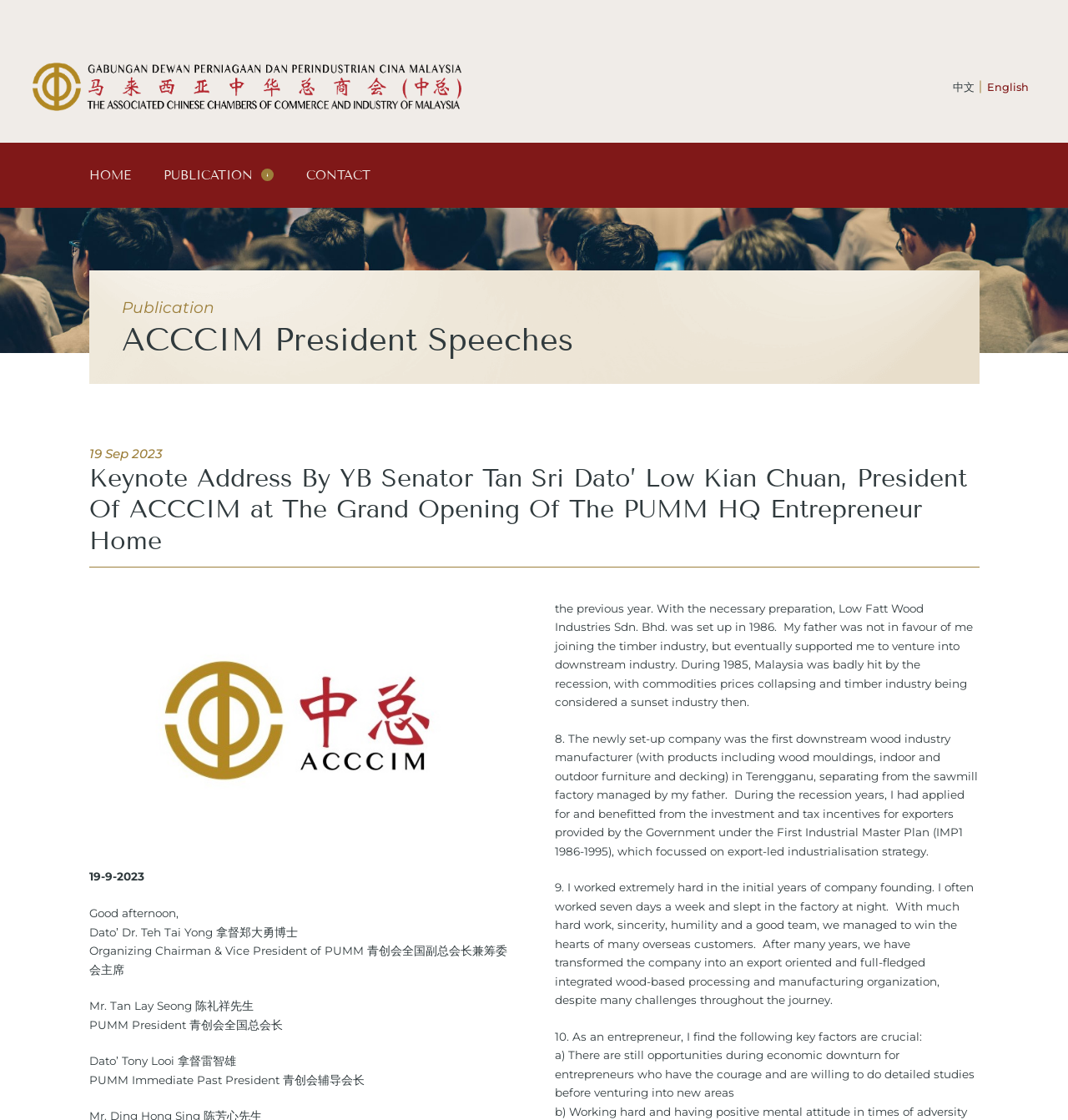Describe all the key features and sections of the webpage thoroughly.

This webpage appears to be a publication page from the ACCCIM website, featuring a keynote address by YB Senator Tan Sri Dato' Low Kian Chuan, President of ACCCIM, at the grand opening of the PUMM HQ Entrepreneur Home.

At the top of the page, there are several links, including a language selection option with links to "中文" and "English", as well as navigation links to "HOME", "PUBLICATION", and "CONTACT". Below these links, there is a small image.

The main content of the page is divided into two sections. The first section features a heading "Publication" and a subheading "ACCCIM President Speeches". Below this, there is a date heading "19 Sep 2023" and a title heading "Keynote Address By YB Senator Tan Sri Dato' Low Kian Chuan, President Of ACCCIM at The Grand Opening Of The PUMM HQ Entrepreneur Home". This is followed by a large image.

The second section of the main content features a series of paragraphs, each with a speaker's name and title, followed by a quote or speech excerpt. The speakers mentioned include Dato' Dr. Teh Tai Yong, Mr. Tan Lay Seong, and Dato' Tony Looi. The quotes and speech excerpts discuss entrepreneurship, business, and industry development.

Below these paragraphs, there are several more paragraphs of text, numbered from 8 to 10, which appear to be a continuation of the keynote address. These paragraphs discuss the speaker's experiences as an entrepreneur, including the challenges faced and the key factors for success.